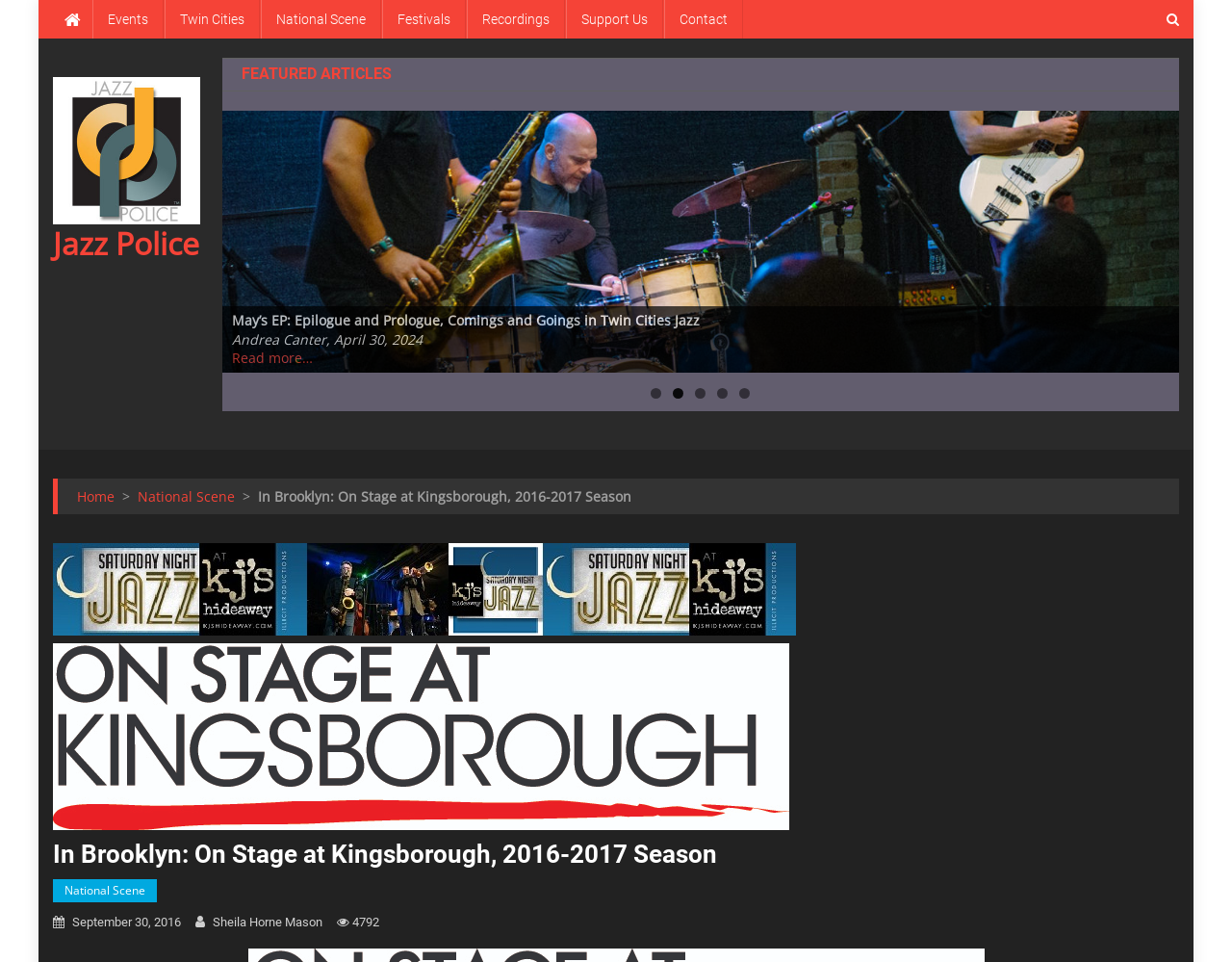Determine the bounding box coordinates of the clickable region to execute the instruction: "Go to the 'National Scene' page". The coordinates should be four float numbers between 0 and 1, denoted as [left, top, right, bottom].

[0.112, 0.506, 0.191, 0.525]